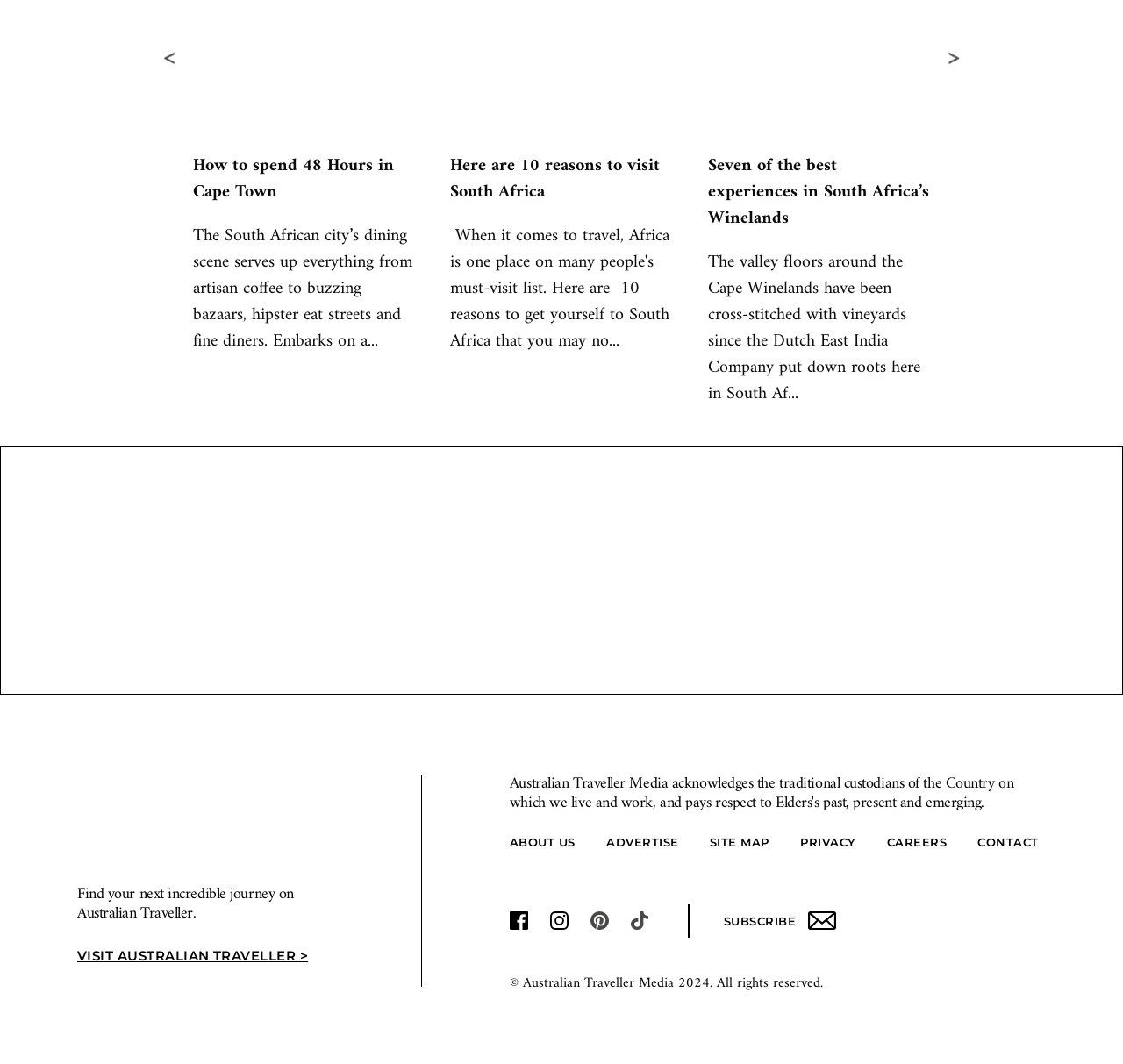Specify the bounding box coordinates of the area to click in order to follow the given instruction: "Click the 'Seven of the best experiences in South Africa’s Winelands' link."

[0.63, 0.142, 0.827, 0.22]